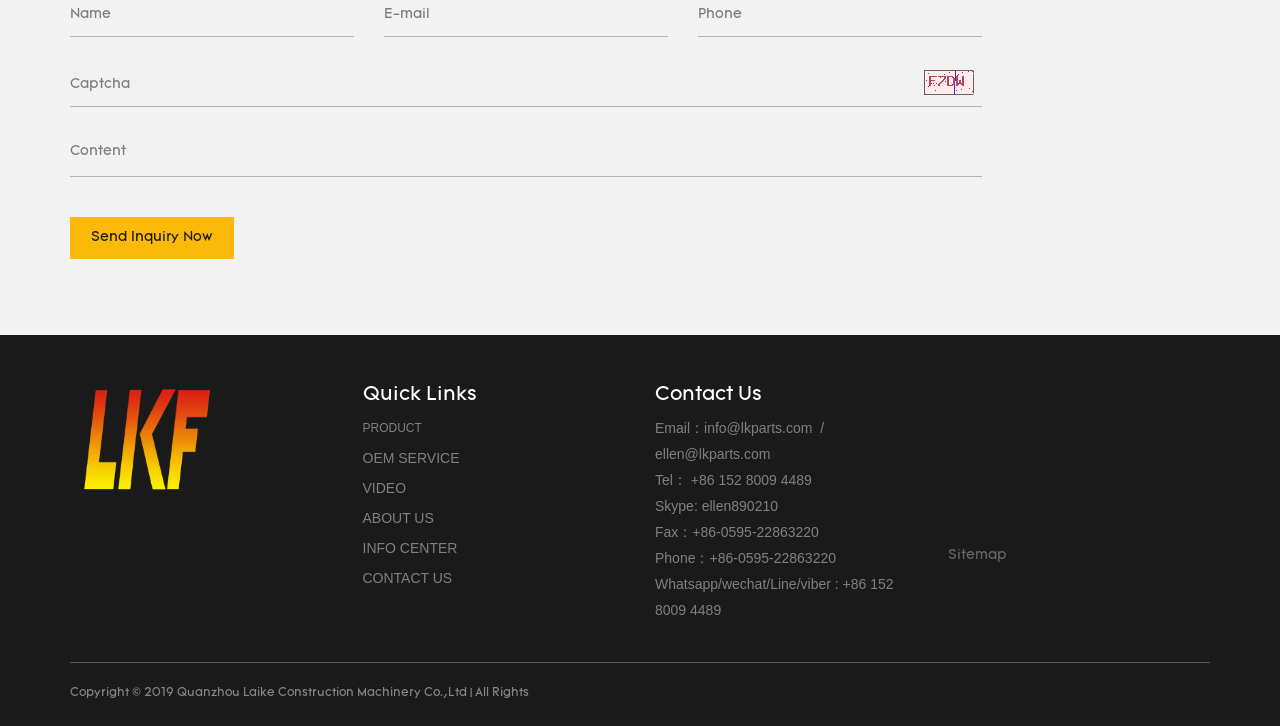Using the element description: "VIDEO", determine the bounding box coordinates. The coordinates should be in the format [left, top, right, bottom], with values between 0 and 1.

[0.283, 0.661, 0.317, 0.683]